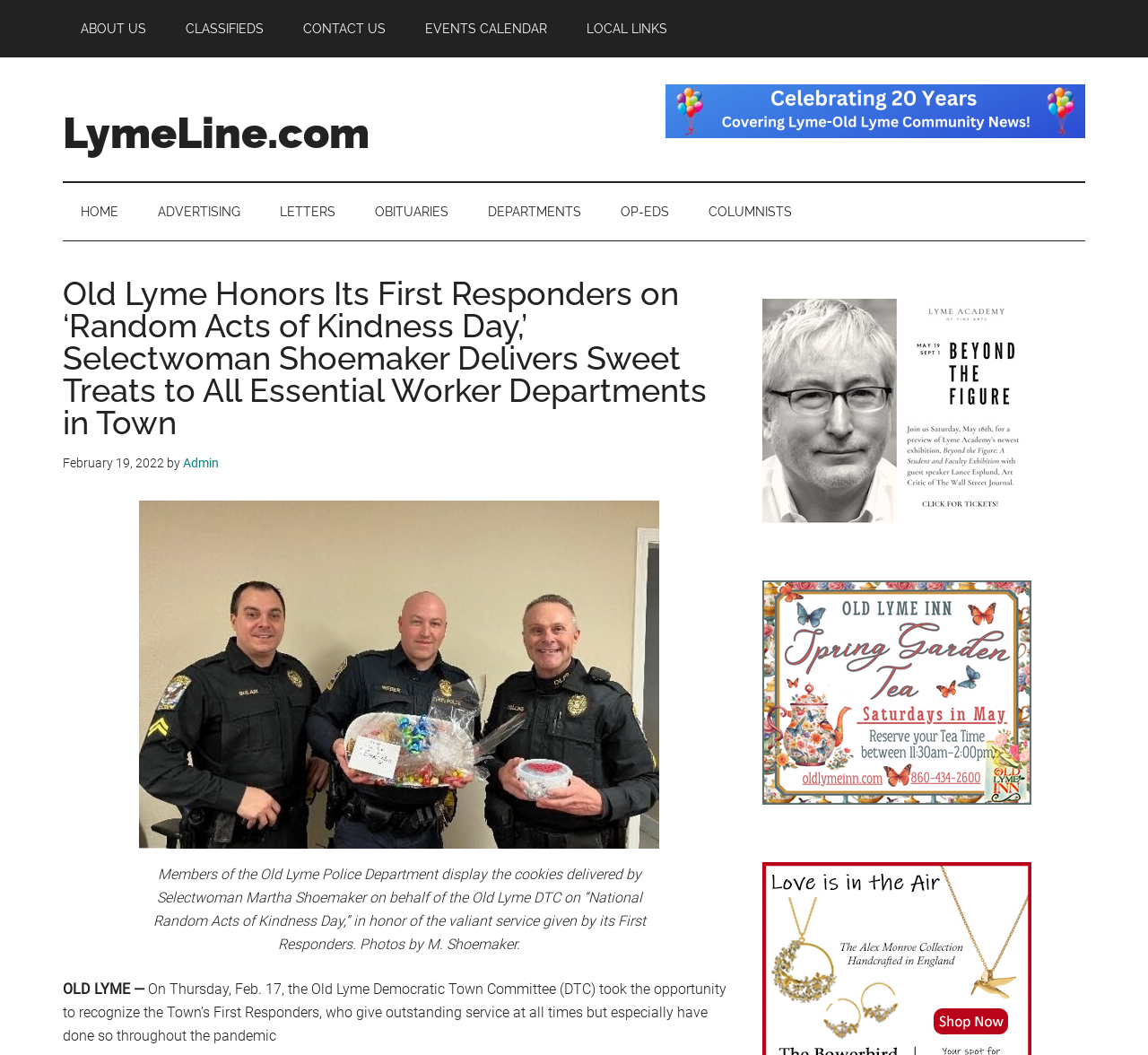Specify the bounding box coordinates of the element's area that should be clicked to execute the given instruction: "Visit 'LymeLine.com'". The coordinates should be four float numbers between 0 and 1, i.e., [left, top, right, bottom].

[0.055, 0.102, 0.322, 0.15]